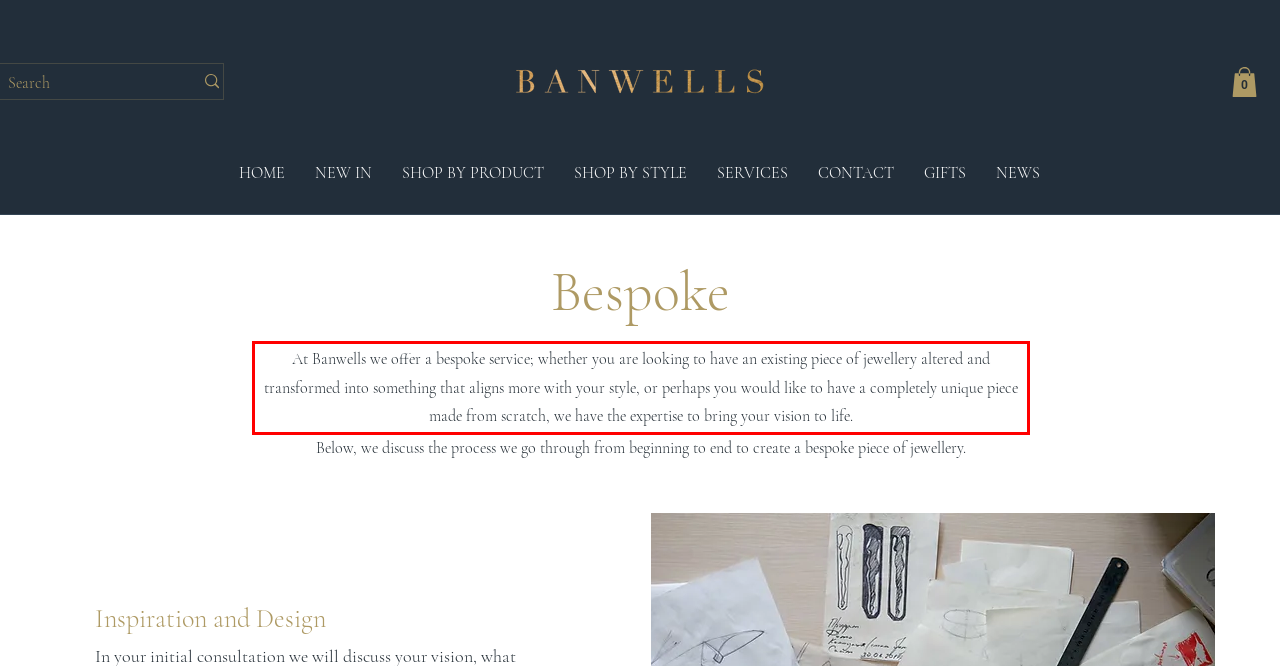Please perform OCR on the text within the red rectangle in the webpage screenshot and return the text content.

At Banwells we offer a bespoke service; whether you are looking to have an existing piece of jewellery altered and transformed into something that aligns more with your style, or perhaps you would like to have a completely unique piece made from scratch, we have the expertise to bring your vision to life.